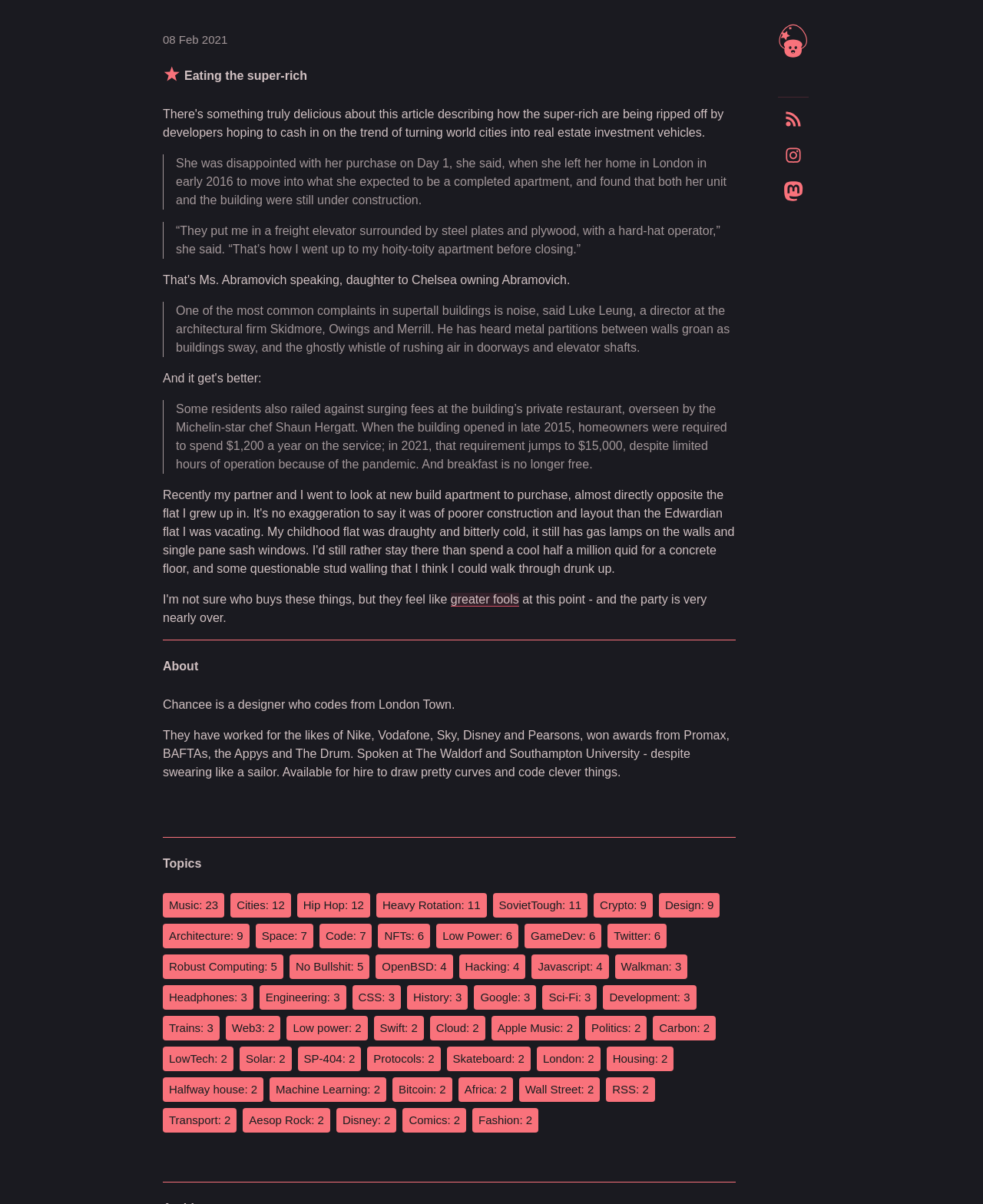Use one word or a short phrase to answer the question provided: 
What is the title of the blog post?

Eating the super-rich